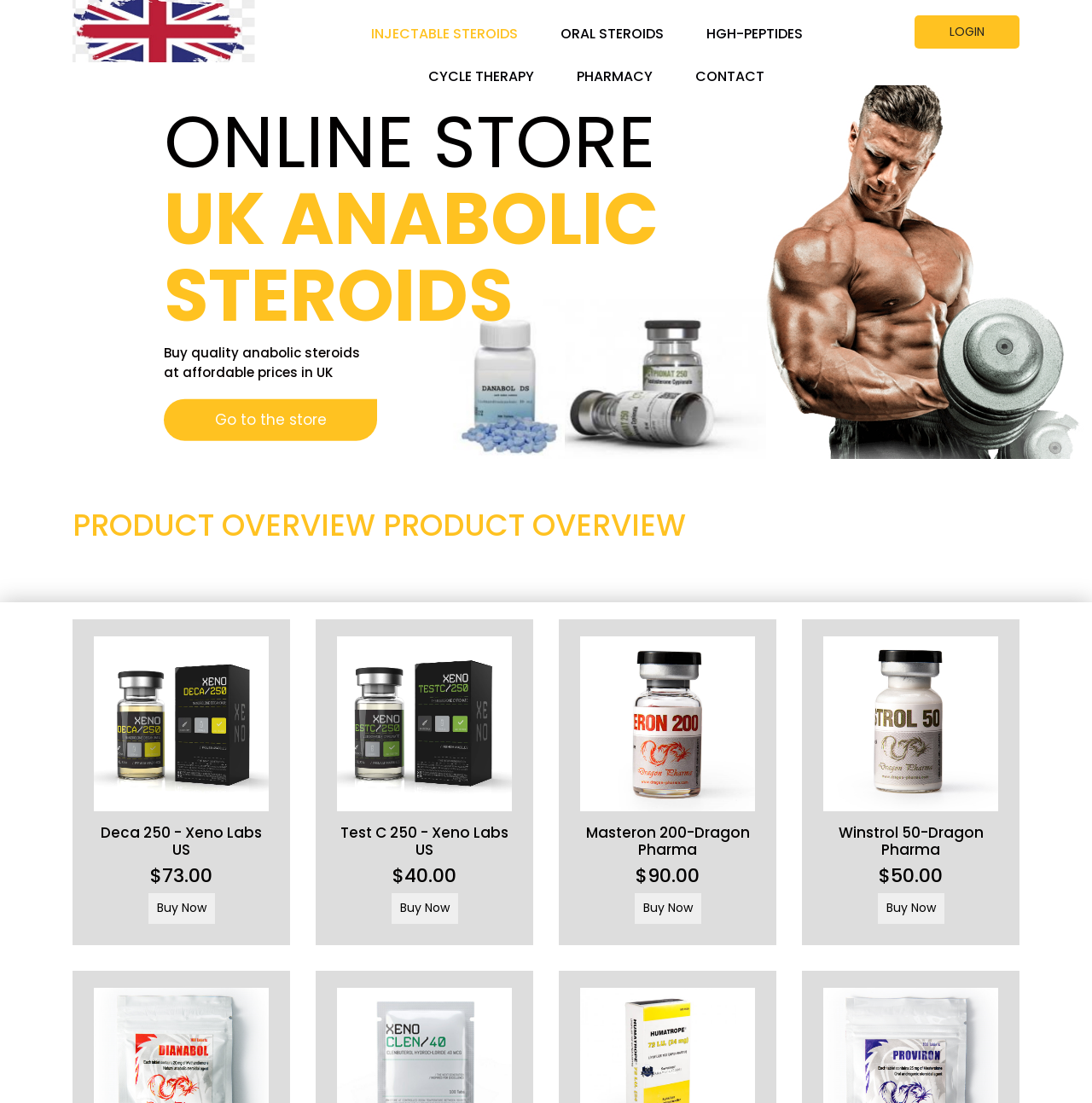Analyze the image and give a detailed response to the question:
What is the price of Deca 250 - Xeno Labs US?

I found the price of Deca 250 - Xeno Labs US by looking at the StaticText element with the text '$73.00' which is located near the heading 'Deca 250 - Xeno Labs US'.